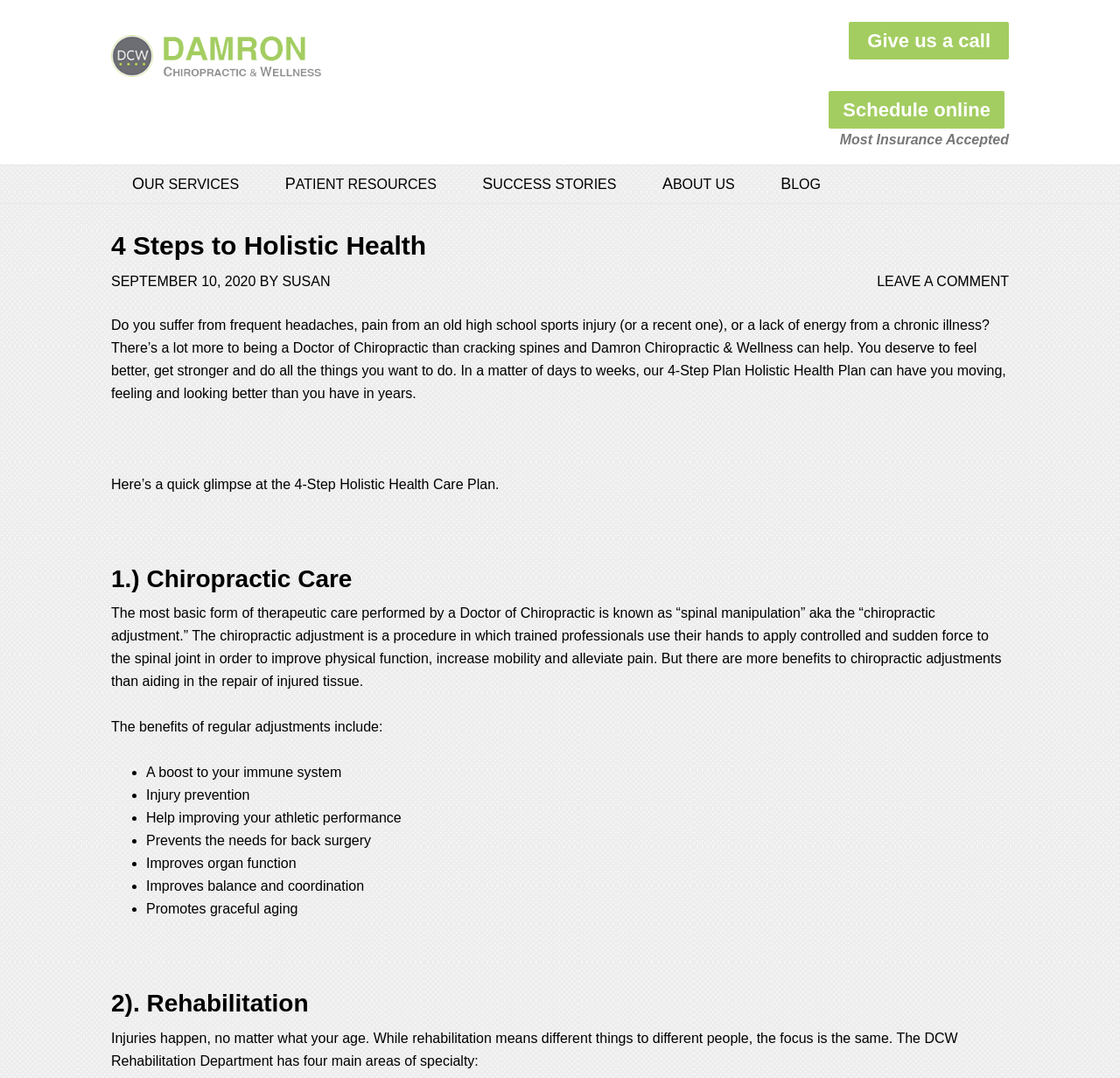Please provide a brief answer to the question using only one word or phrase: 
What is the 4-Step Plan mentioned on the webpage?

Holistic Health Plan